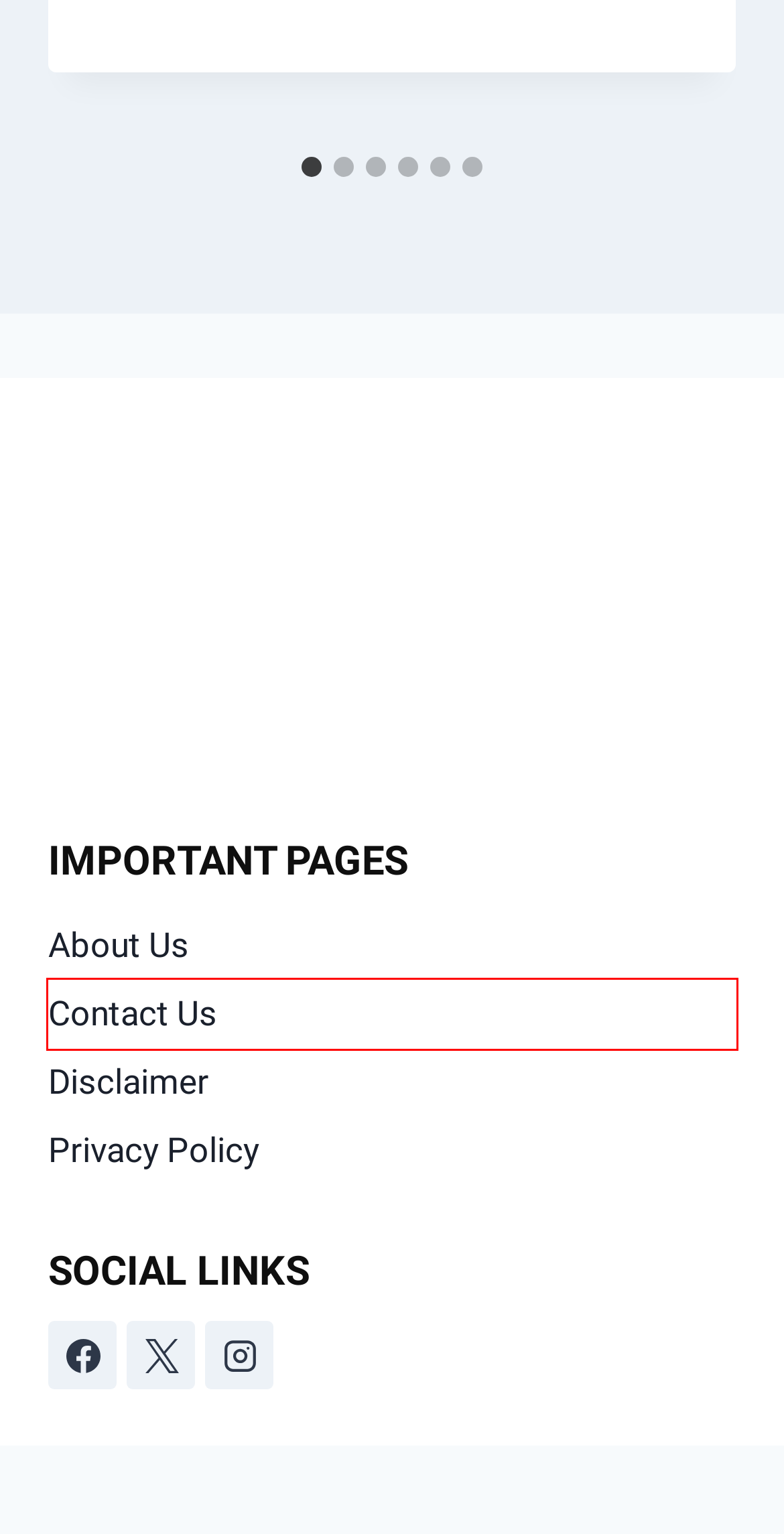Review the screenshot of a webpage which includes a red bounding box around an element. Select the description that best fits the new webpage once the element in the bounding box is clicked. Here are the candidates:
A. Home - Espressoblog
B. Disclaimer - Articlems.com
C. AI Revolutionizing Healthcare with Aiotechnical.com Health - Articlems.com
D. Contact Us - Articlems.com
E. Privacy Policy - Articlems.com
F. About Us - Articlems.com
G. Soap2day: Tips and Tricks for Seamless Streaming
H. Pépico: A Harmonious Symphony of Taste, Health, and Sustainability - Articlems.com

D